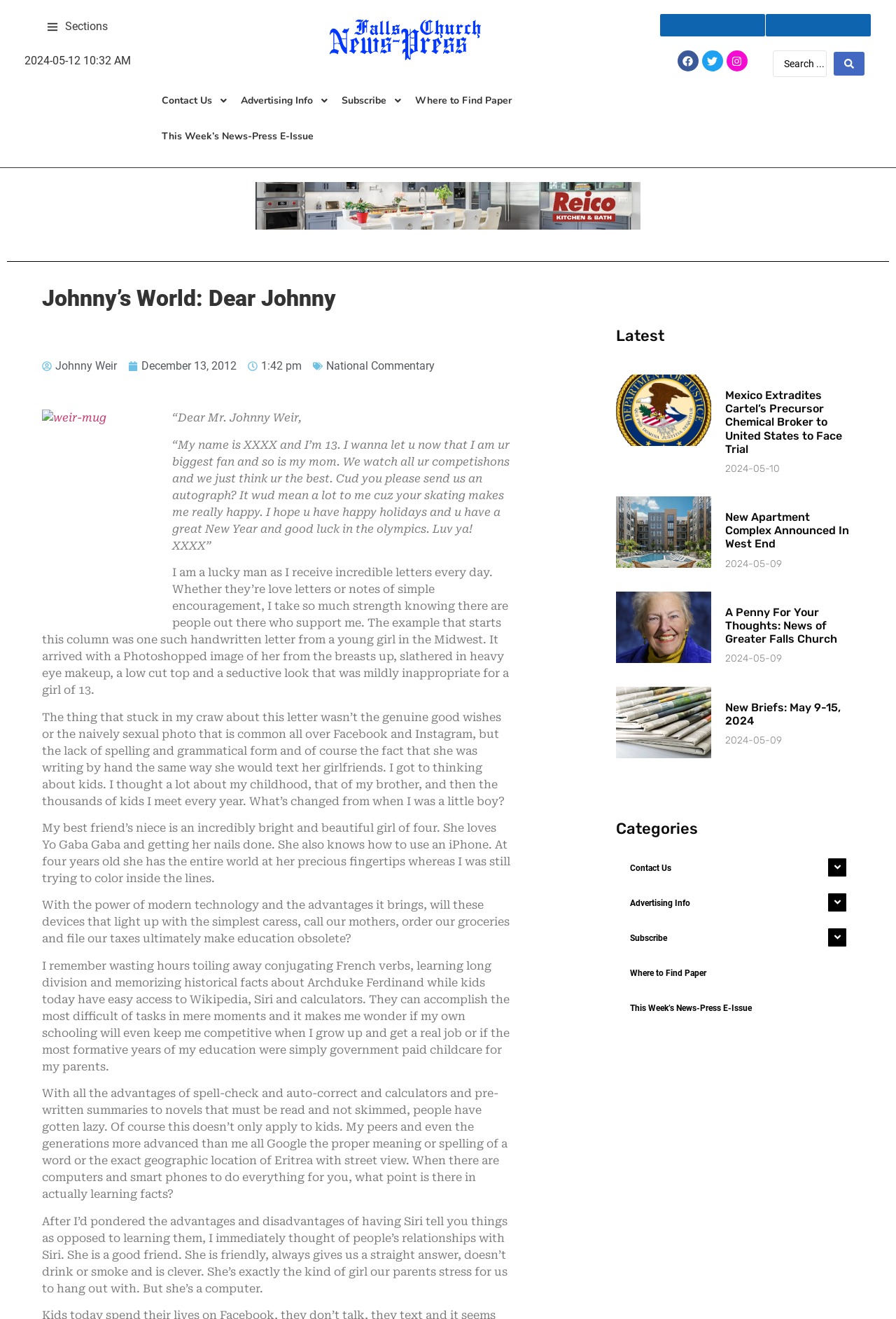Specify the bounding box coordinates of the area that needs to be clicked to achieve the following instruction: "Open/Close Menu".

[0.053, 0.011, 0.121, 0.029]